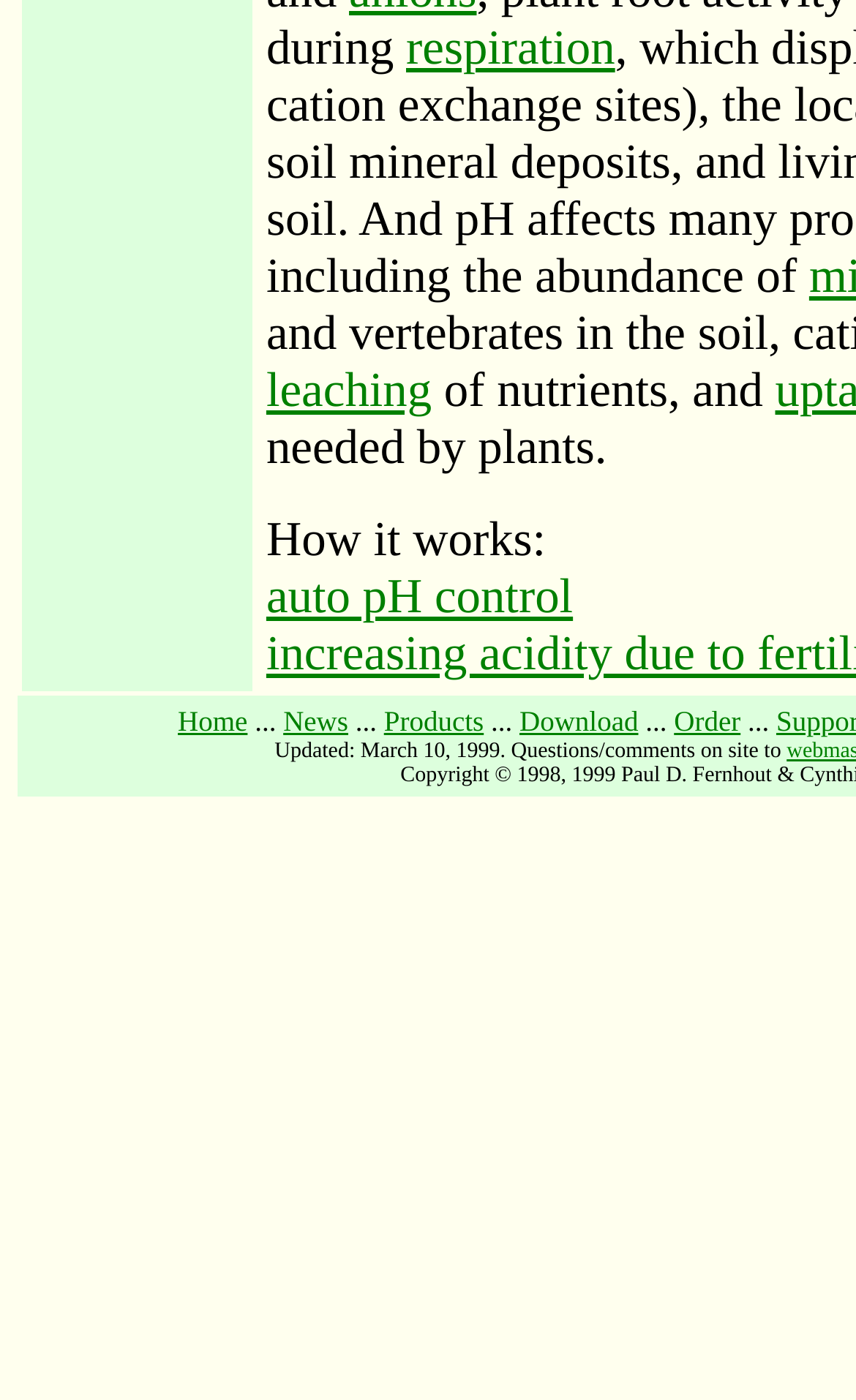Please provide a one-word or phrase answer to the question: 
What is the purpose of 'auto pH control'?

How it works